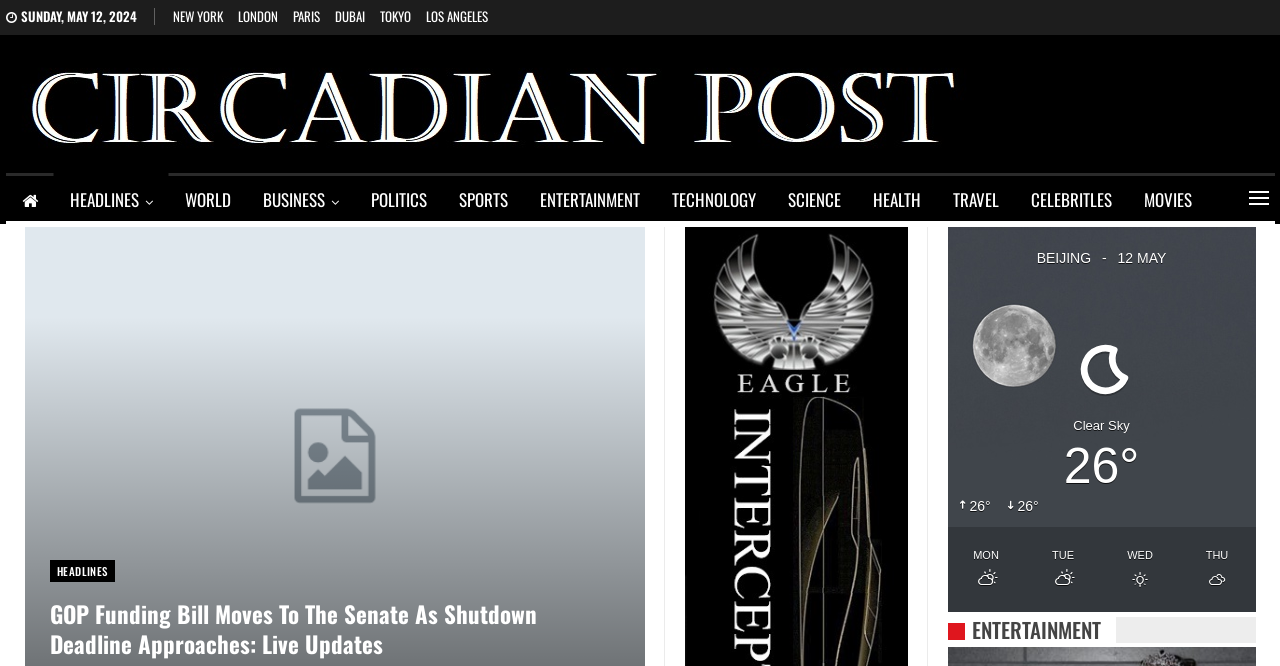What are the categories listed on the webpage?
Please craft a detailed and exhaustive response to the question.

I found the categories by examining the links on the webpage, which include 'HEADLINES', 'WORLD', 'BUSINESS', 'POLITICS', 'SPORTS', 'ENTERTAINMENT', 'TECHNOLOGY', 'SCIENCE', 'HEALTH', 'TRAVEL', 'CELEBRITIES', and 'MOVIES'.